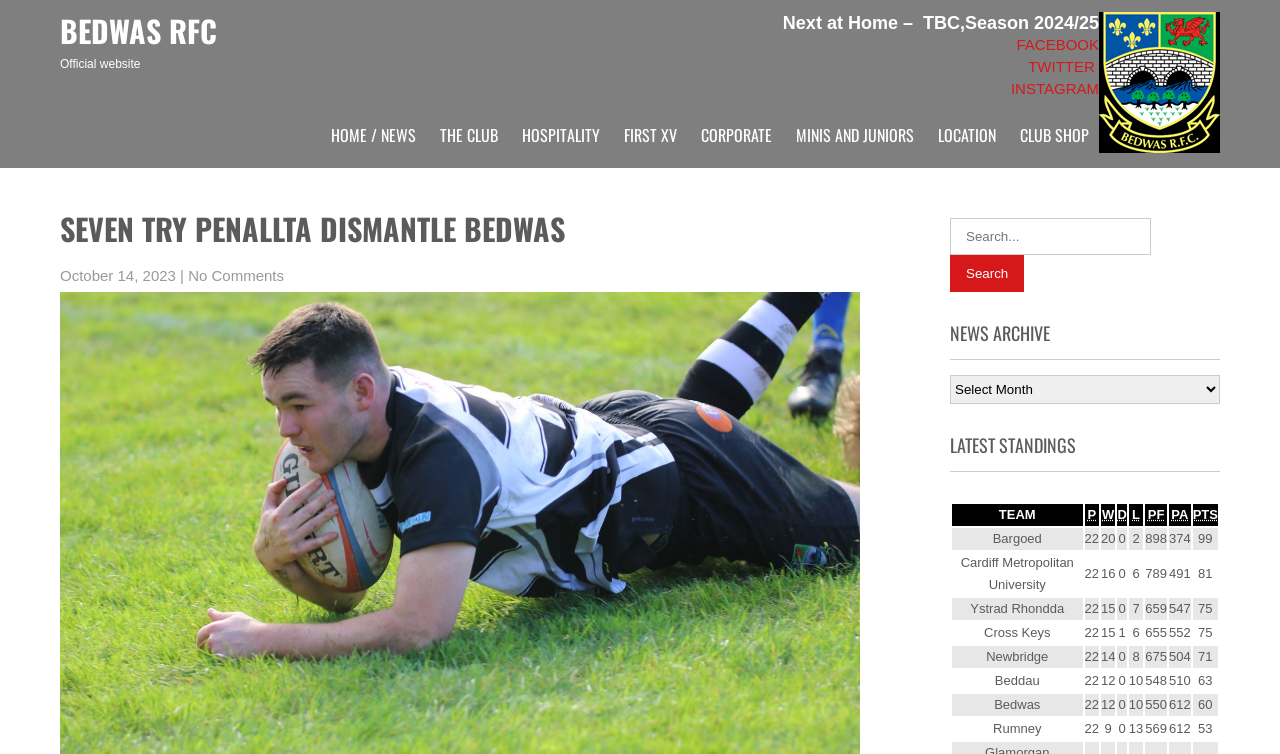Identify the bounding box coordinates of the region I need to click to complete this instruction: "Click on the FACEBOOK link".

[0.794, 0.048, 0.859, 0.07]